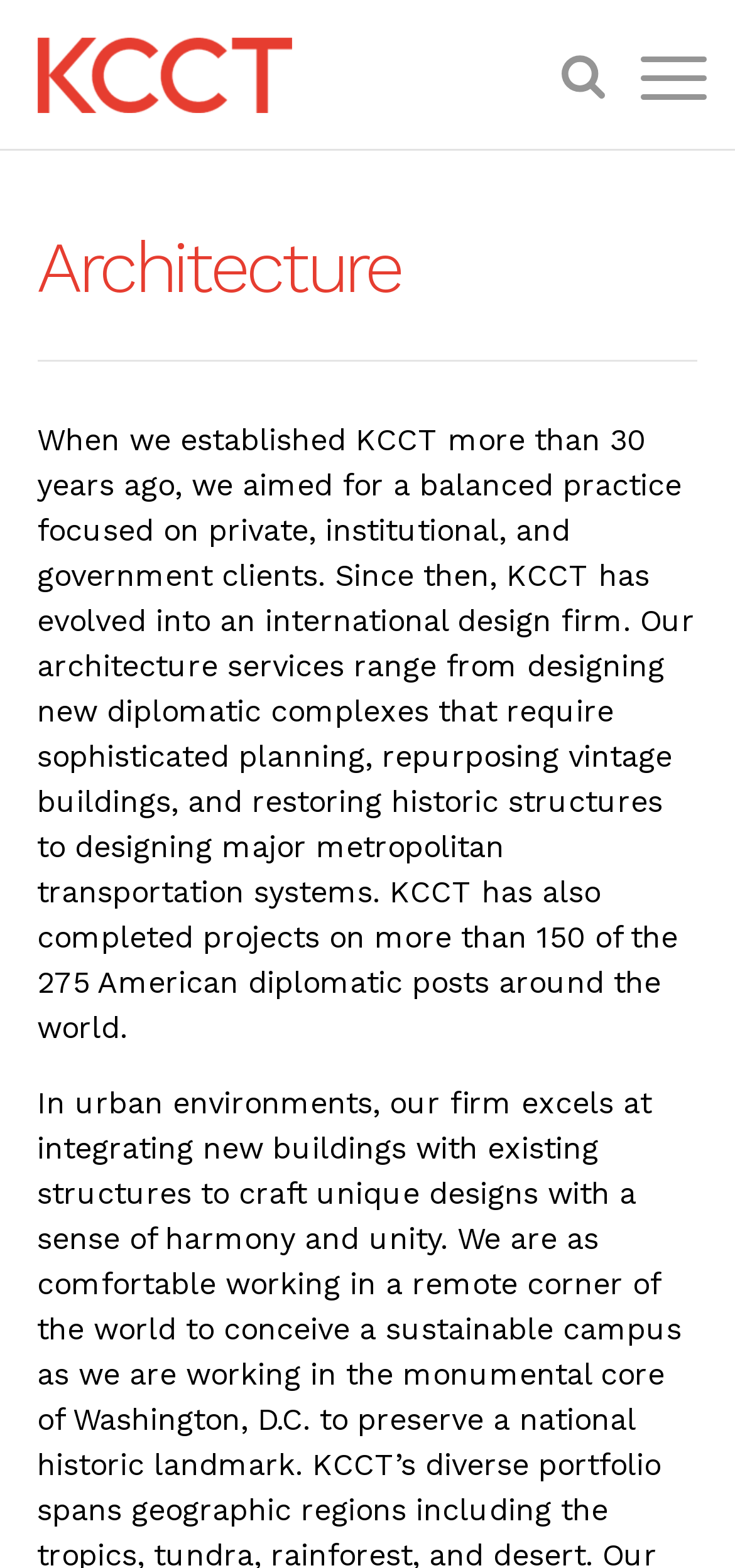Please answer the following question using a single word or phrase: 
What type of services does KCCT offer?

Design and architectural services